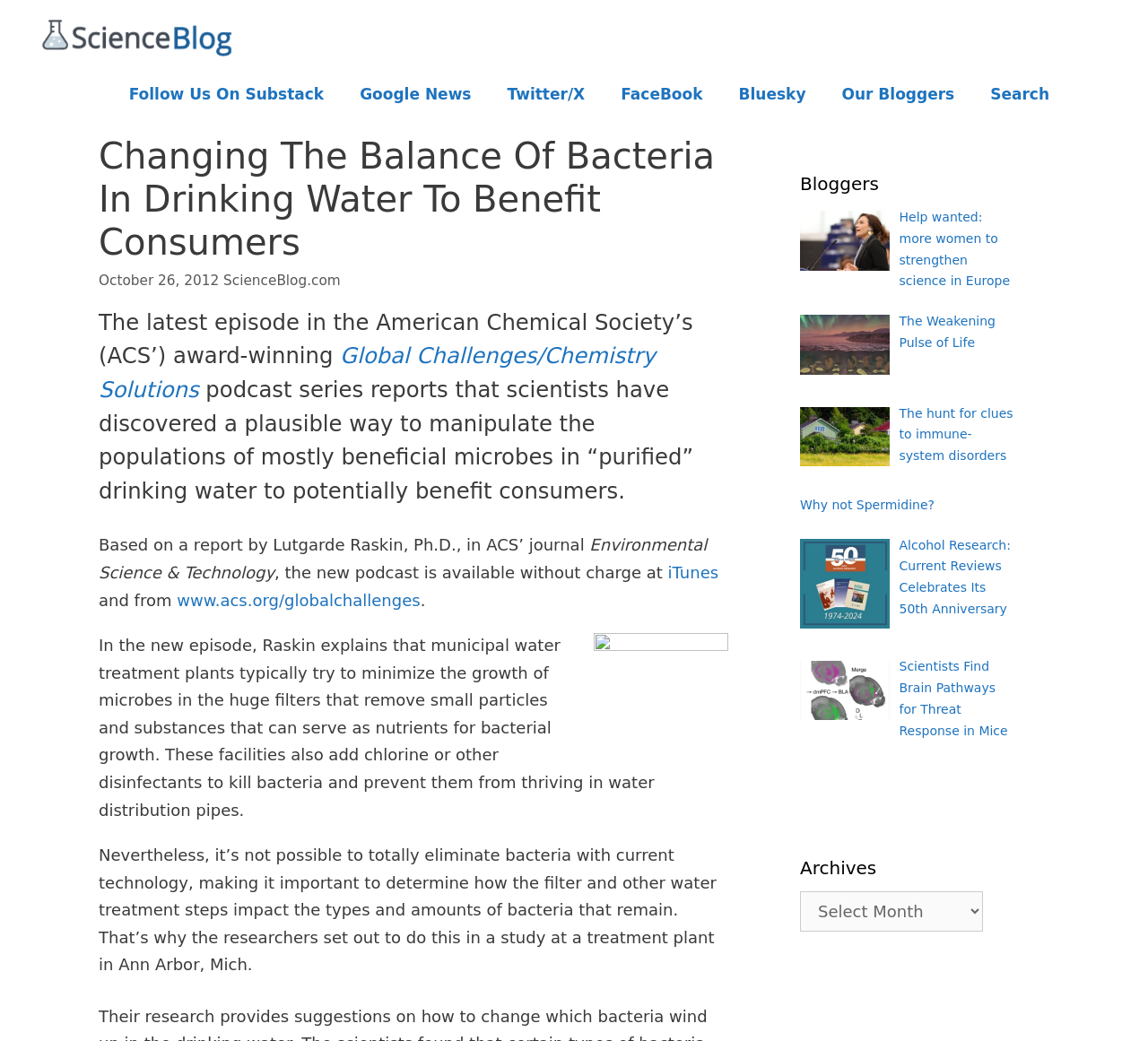How many social media links are in the navigation menu?
Respond to the question with a single word or phrase according to the image.

5